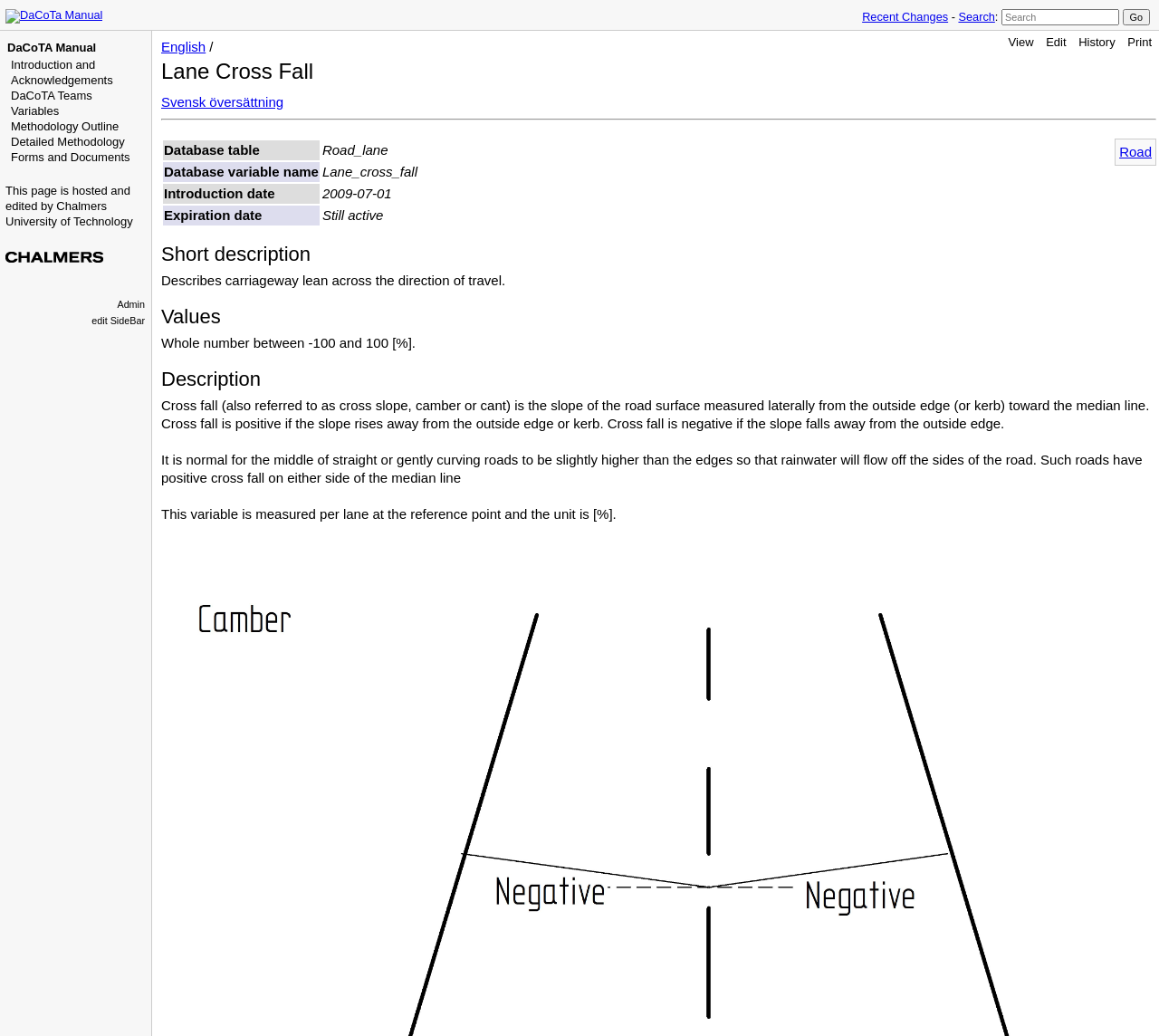Specify the bounding box coordinates of the area that needs to be clicked to achieve the following instruction: "Go to DaCoTa Manual".

[0.005, 0.008, 0.089, 0.021]